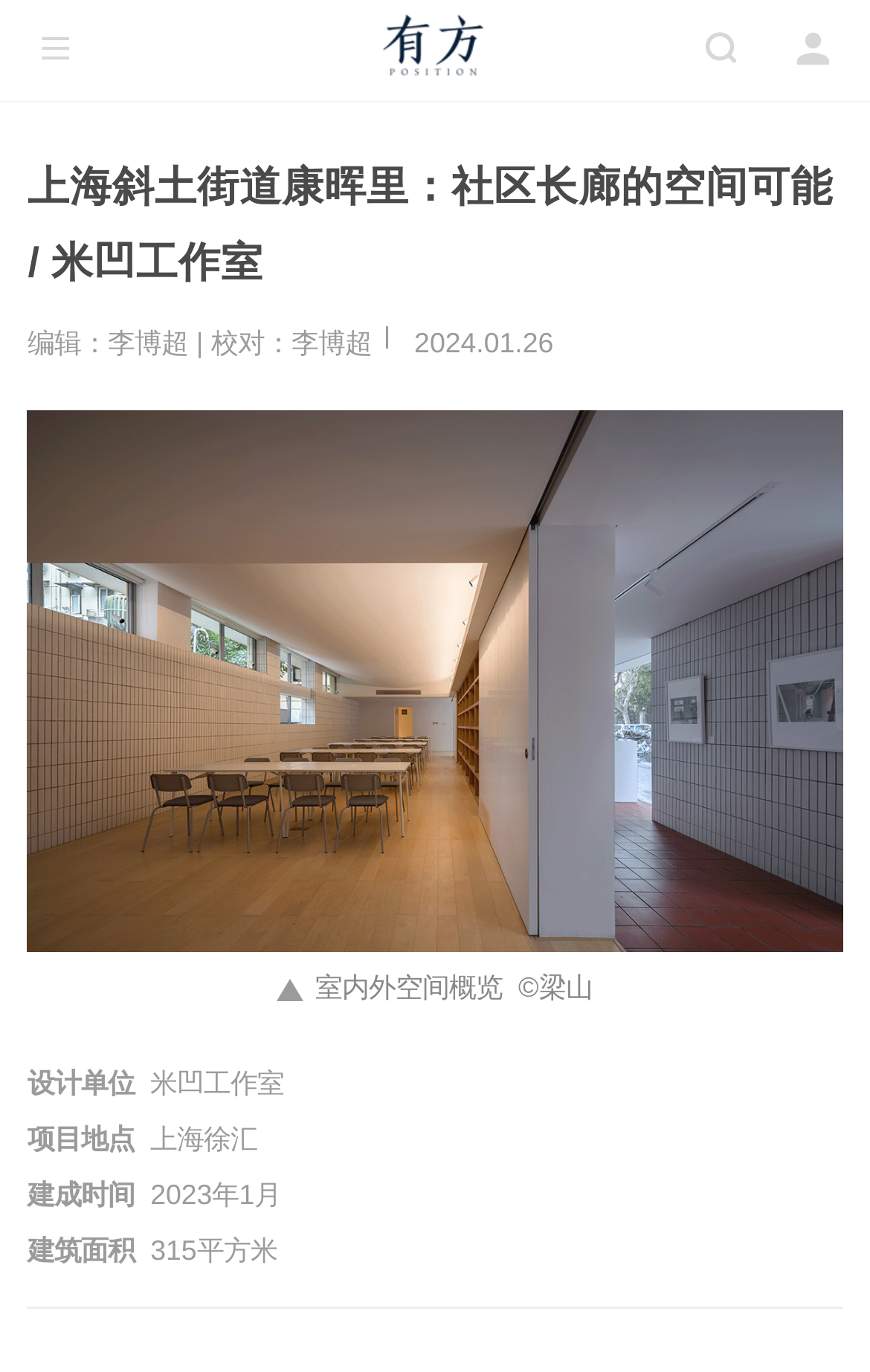Respond to the question with just a single word or phrase: 
Who is the editor of the article?

李博超